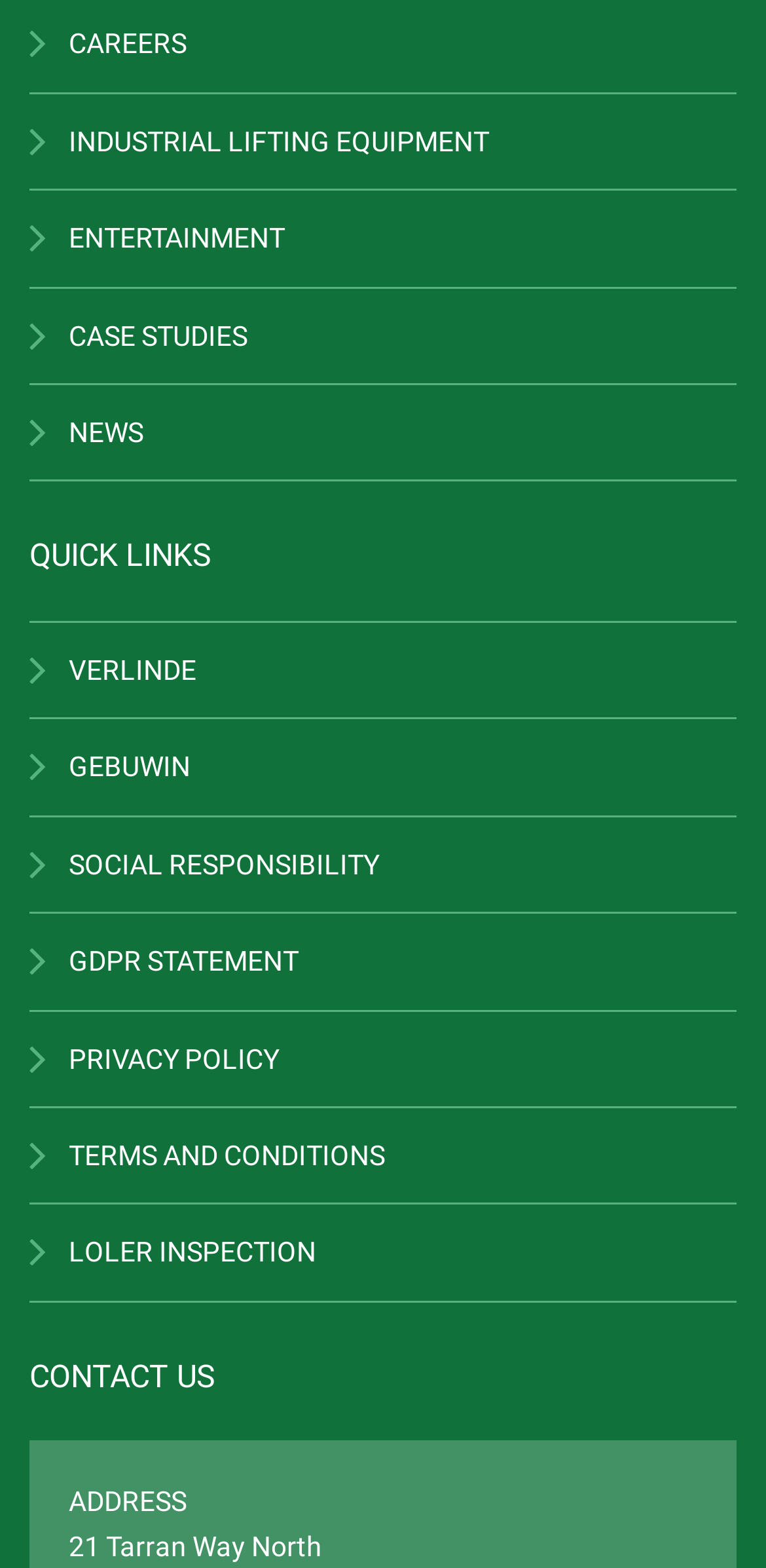Please identify the bounding box coordinates of the region to click in order to complete the task: "View CASE STUDIES". The coordinates must be four float numbers between 0 and 1, specified as [left, top, right, bottom].

[0.038, 0.184, 0.374, 0.244]